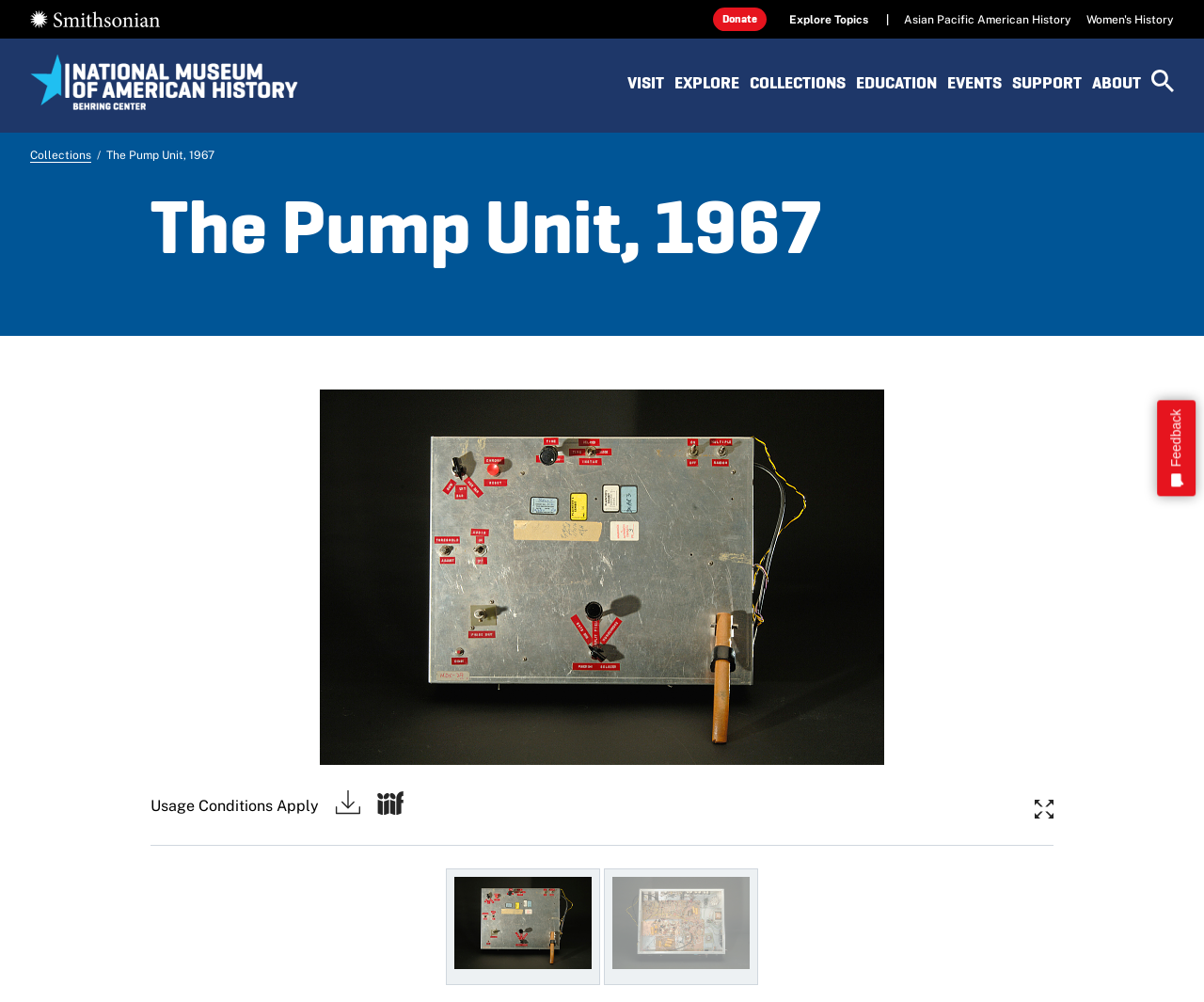Please provide a detailed answer to the question below by examining the image:
How many images are available for viewing?

There are three images available for viewing: the main image, the back view image, and the enlarge image button. These can be found by examining the figure element and its child elements.